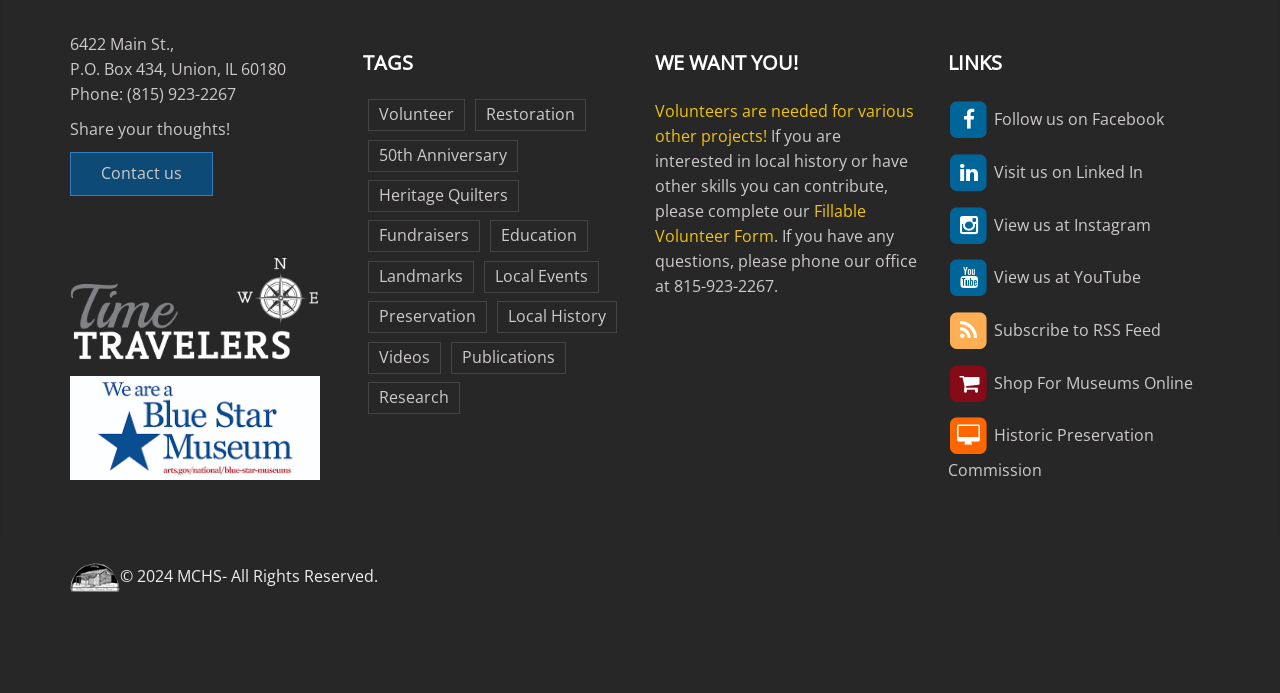Provide the bounding box for the UI element matching this description: "Contact us".

[0.055, 0.22, 0.166, 0.282]